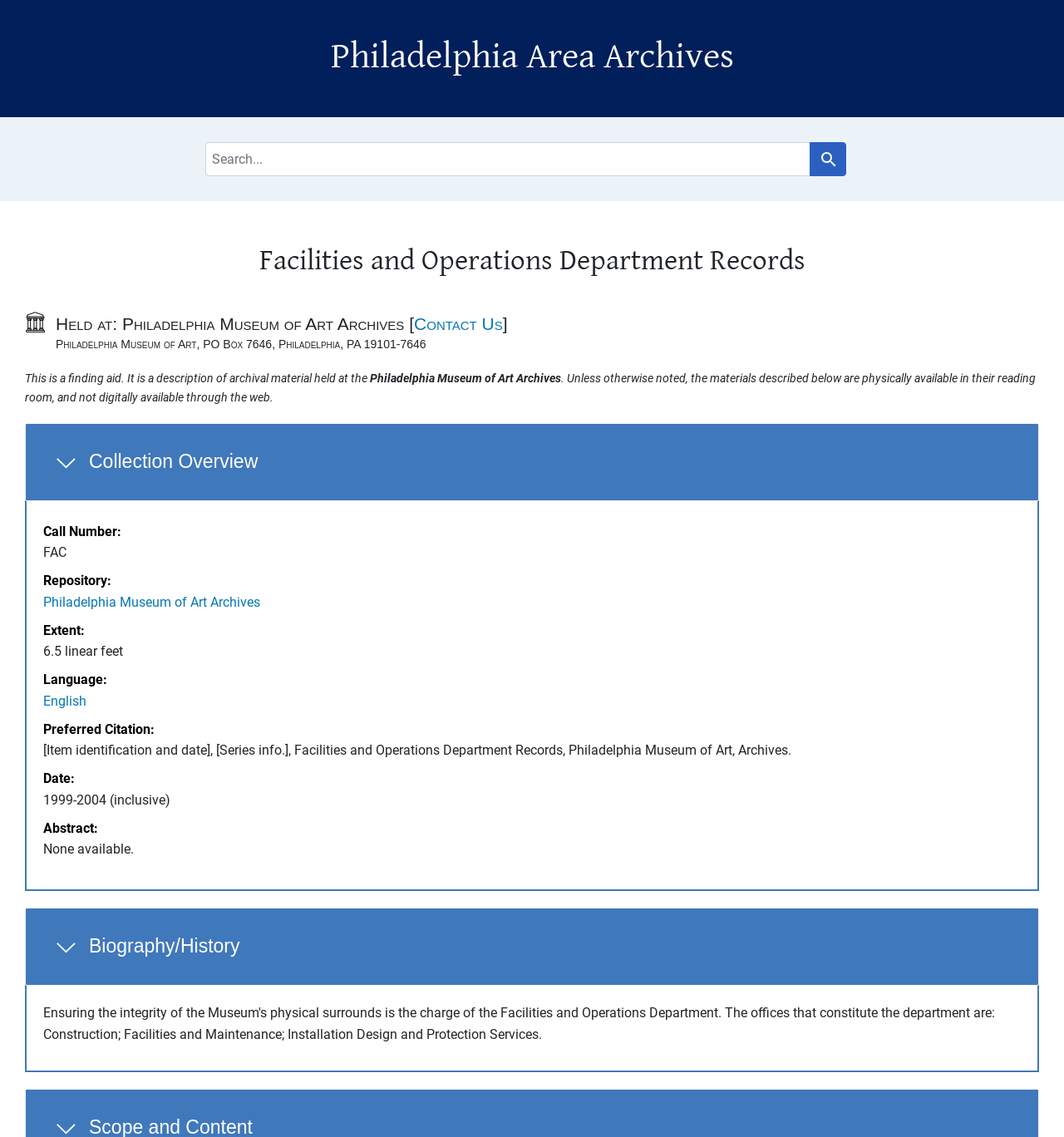What is the name of the archives?
Look at the screenshot and respond with one word or a short phrase.

Philadelphia Museum of Art Archives